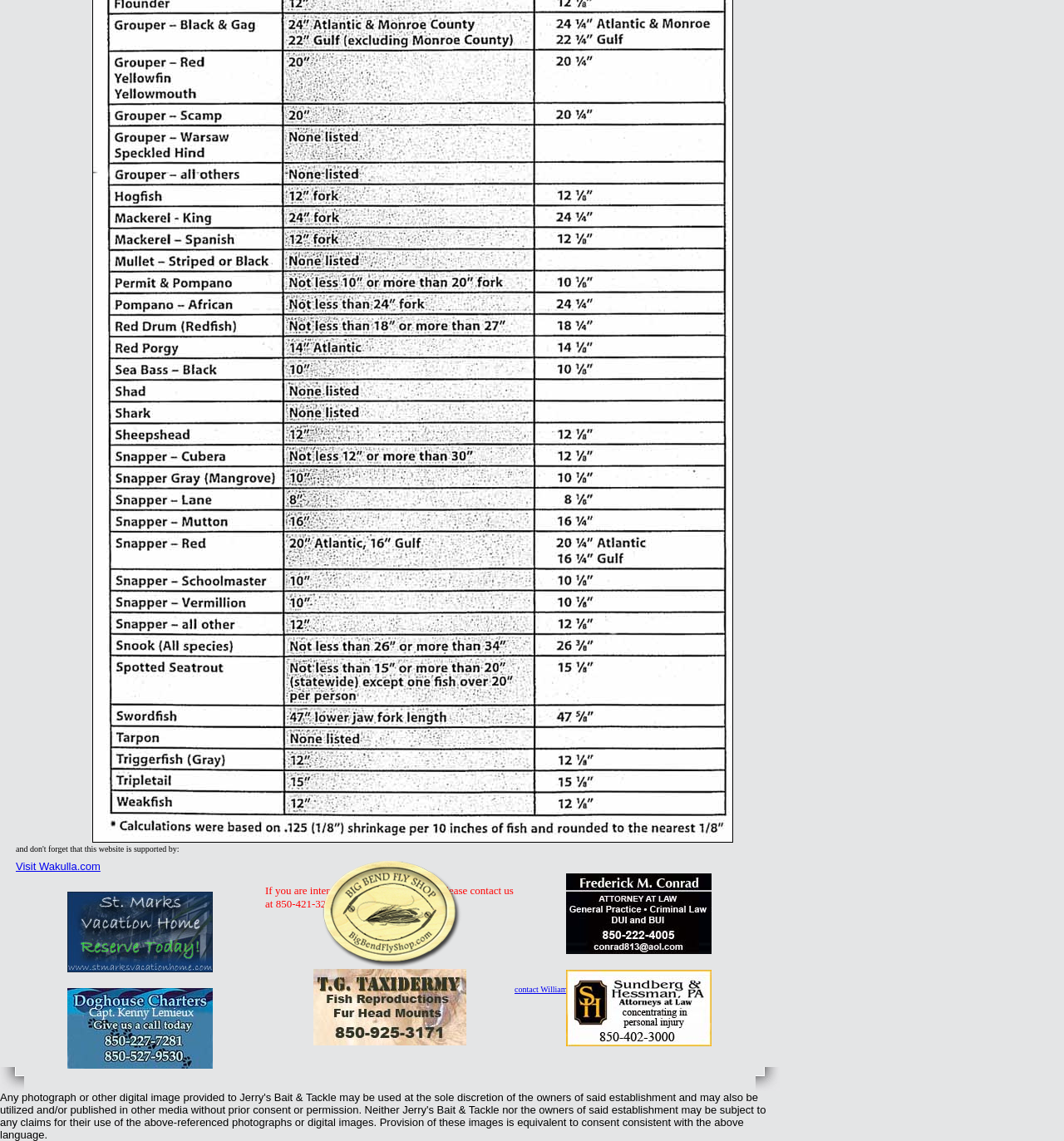What is the phone number for DogHouse Charters?
Give a single word or phrase as your answer by examining the image.

850-925-3171